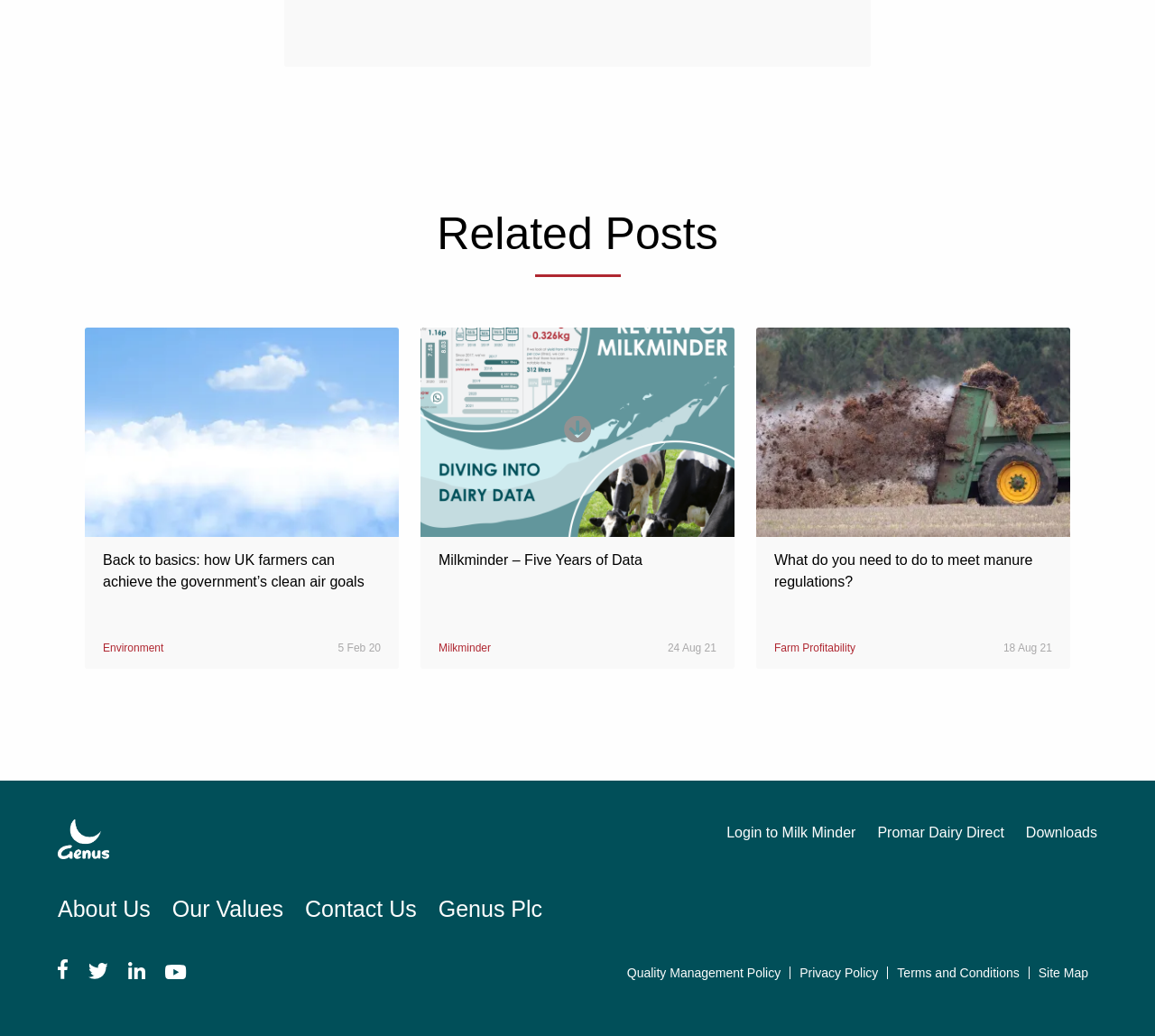Determine the bounding box coordinates for the area that needs to be clicked to fulfill this task: "Go to 'About Us'". The coordinates must be given as four float numbers between 0 and 1, i.e., [left, top, right, bottom].

[0.05, 0.854, 0.13, 0.902]